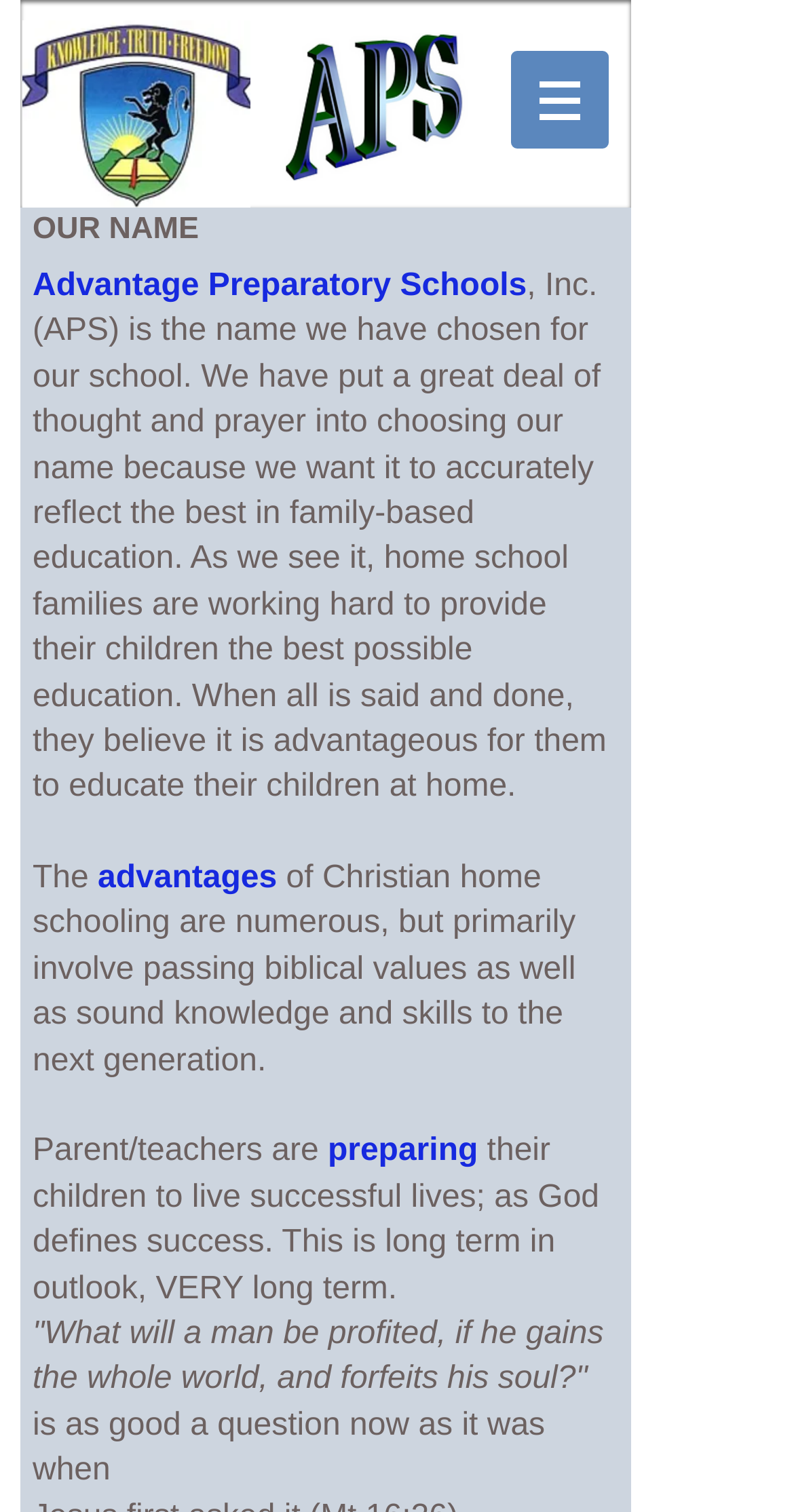Offer a meticulous caption that includes all visible features of the webpage.

The webpage features a logo of APS Home School at the top left corner, with another instance of the same logo at the top center. Below the logos, there is a navigation menu labeled "Site" at the top right corner, which contains a button with a dropdown menu.

The main content of the webpage is divided into several paragraphs of text. The first paragraph, located at the top center, reads "OUR NAME" and is followed by a brief description of Advantage Preparatory Schools, Inc. (APS) and the thought process behind choosing the name.

Below this, there are several paragraphs of text that discuss the advantages of Christian home schooling, including passing biblical values and sound knowledge to the next generation. The text also highlights the role of parent/teachers in preparing their children to live successful lives according to God's definition of success.

The webpage also features a quote from the Bible, "What will a man be profited, if he gains the whole world, and forfeits his soul?" which is located near the bottom of the page. The final sentence of the text is "is as good a question now as it was when", which is positioned at the very bottom of the page.